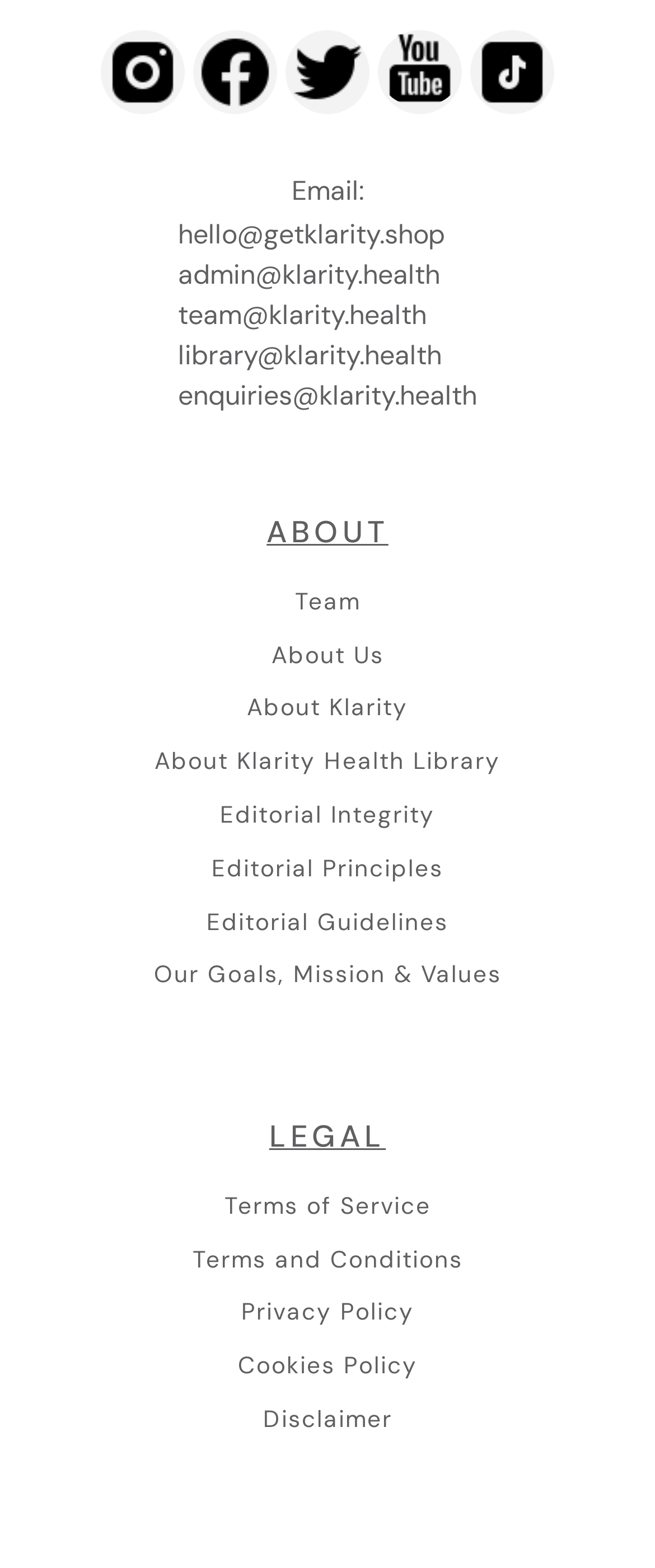Can you specify the bounding box coordinates for the region that should be clicked to fulfill this instruction: "Read the 'Terms of Service'".

[0.342, 0.76, 0.658, 0.778]